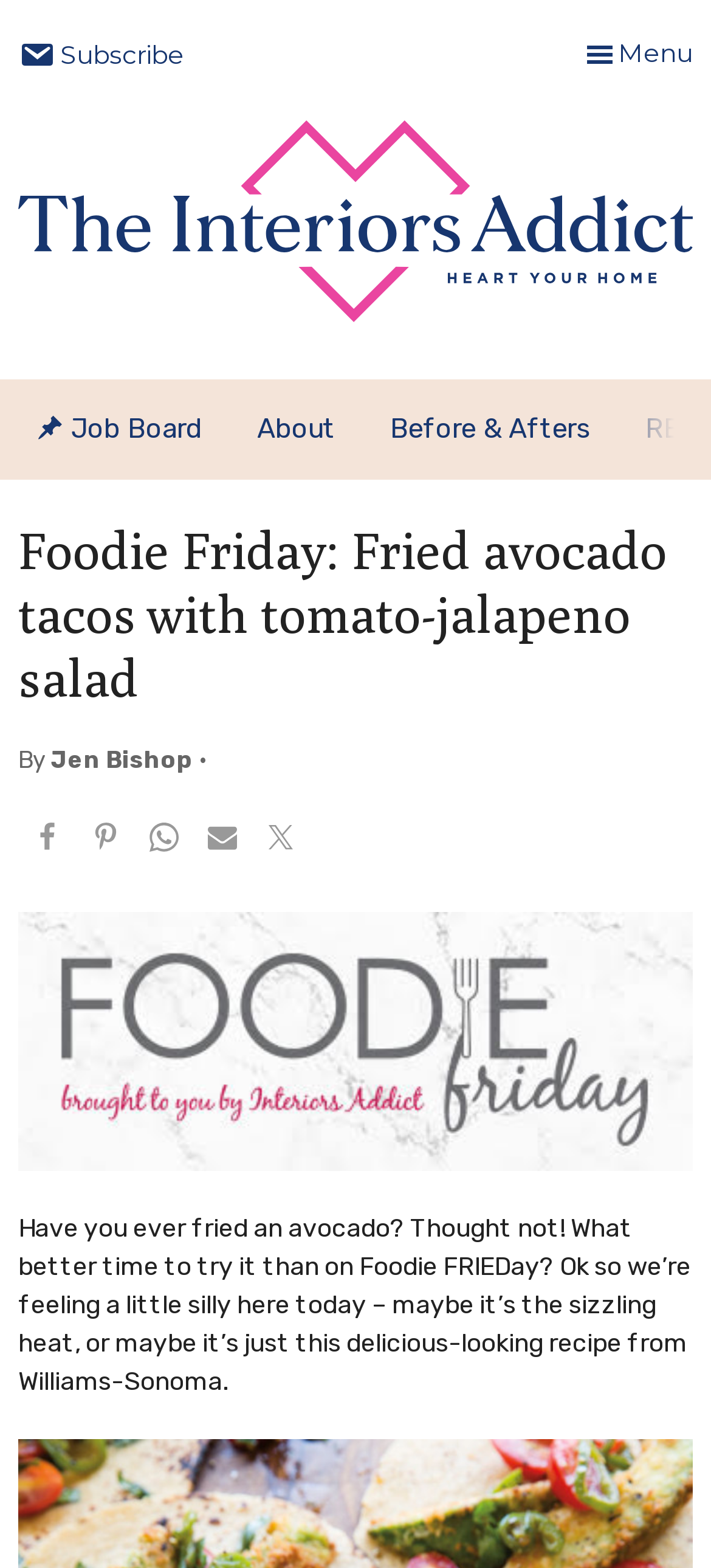Using the element description: "Before & Afters", determine the bounding box coordinates for the specified UI element. The coordinates should be four float numbers between 0 and 1, [left, top, right, bottom].

[0.549, 0.241, 0.831, 0.305]